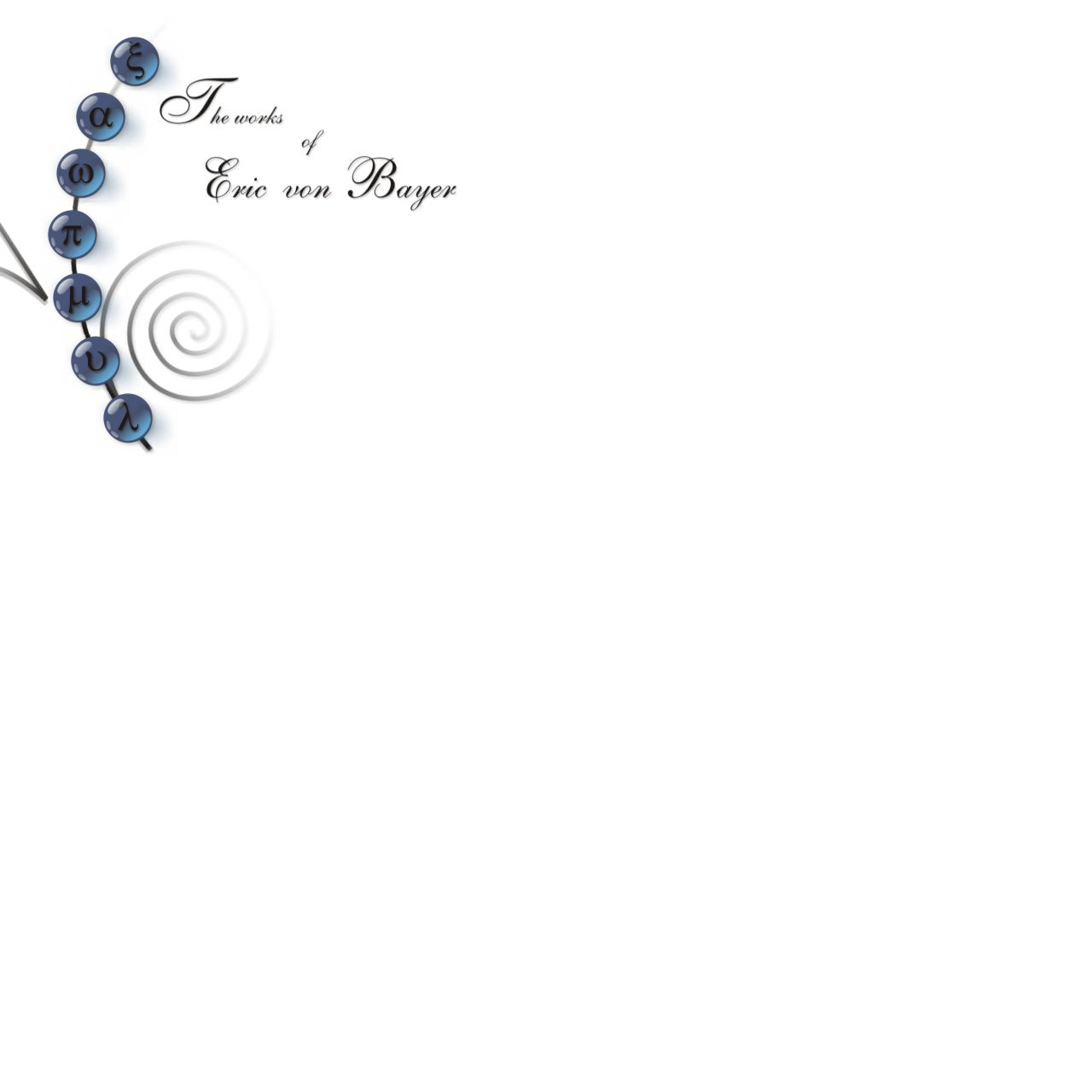Answer the following query with a single word or phrase:
What is the background image of the webpage?

Background